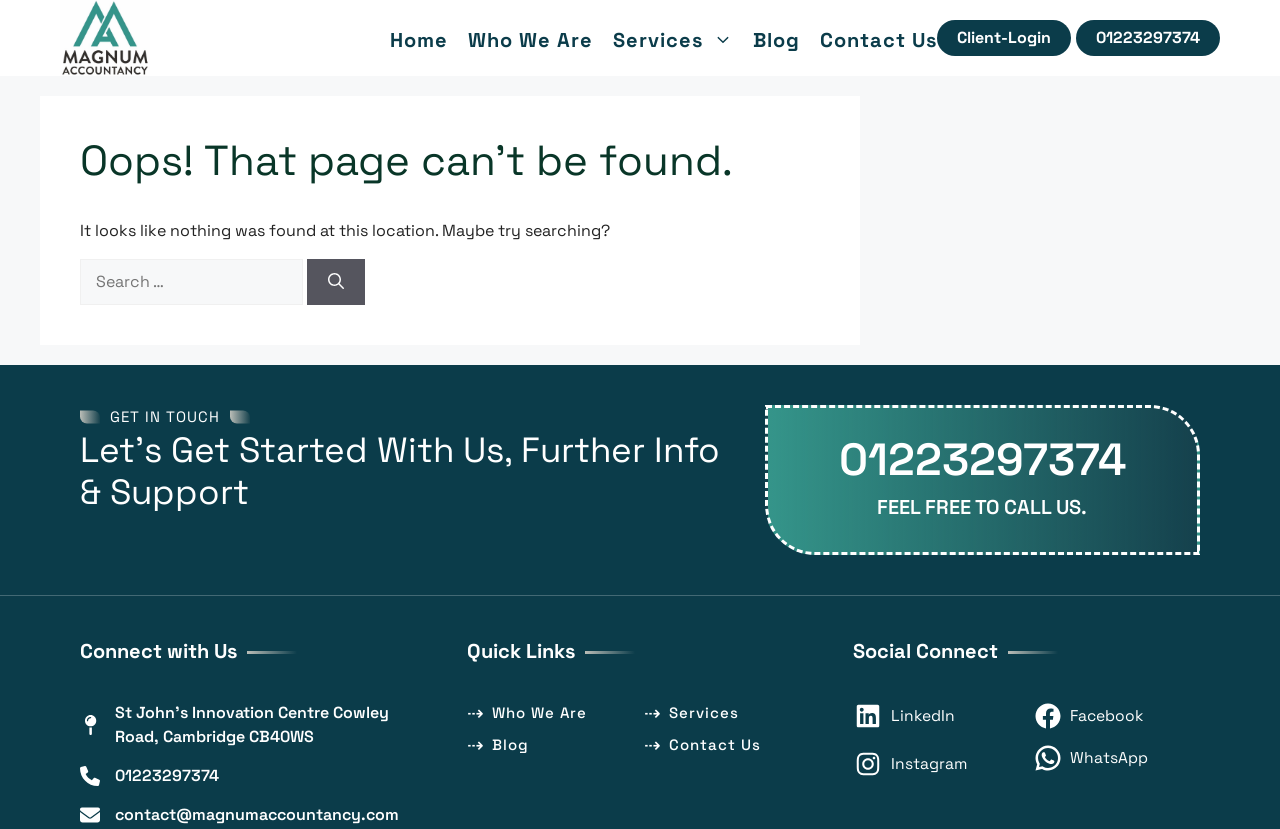Determine the bounding box coordinates of the clickable region to carry out the instruction: "Call the phone number".

[0.623, 0.527, 0.912, 0.581]